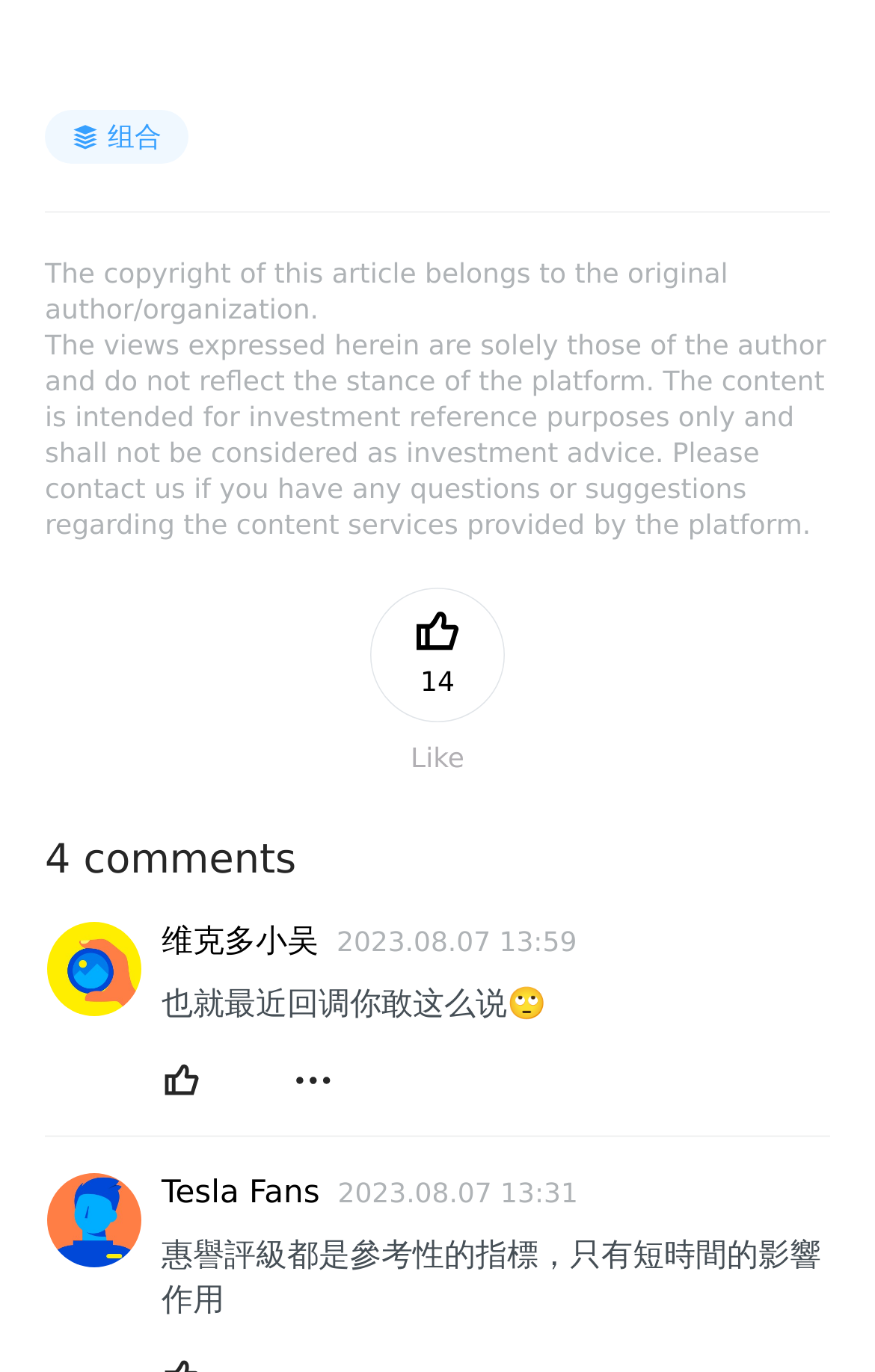Use a single word or phrase to answer the question:
What is the text of the second StaticText?

The views expressed herein are solely those of the author and do not reflect the stance of the platform.